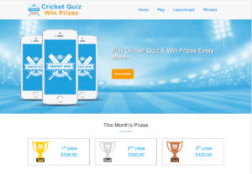Explain the image thoroughly, mentioning every notable detail.

The image showcases a vibrant promotional graphic for a cricket quiz competition titled "Cricket Quiz Win Prizes." Highlighting an engaging and interactive experience, the design features mobile devices displaying the quiz logo against a backdrop reminiscent of a cricket stadium, complete with dramatic lighting effects that evoke excitement. 

Below the main header, the caption invites participants to "Play Cricket Quiz & Win Prizes Every Month," indicating the opportunity for continuous engagement. The bottom section reveals the details of the current month's prizes, showcasing three tiers: 1st prize valued at ₹10,000, 2nd prize at ₹5,000, and 3rd prize at ₹3,000. This eye-catching layout aims to attract cricket enthusiasts eager to test their knowledge while competing for attractive rewards.